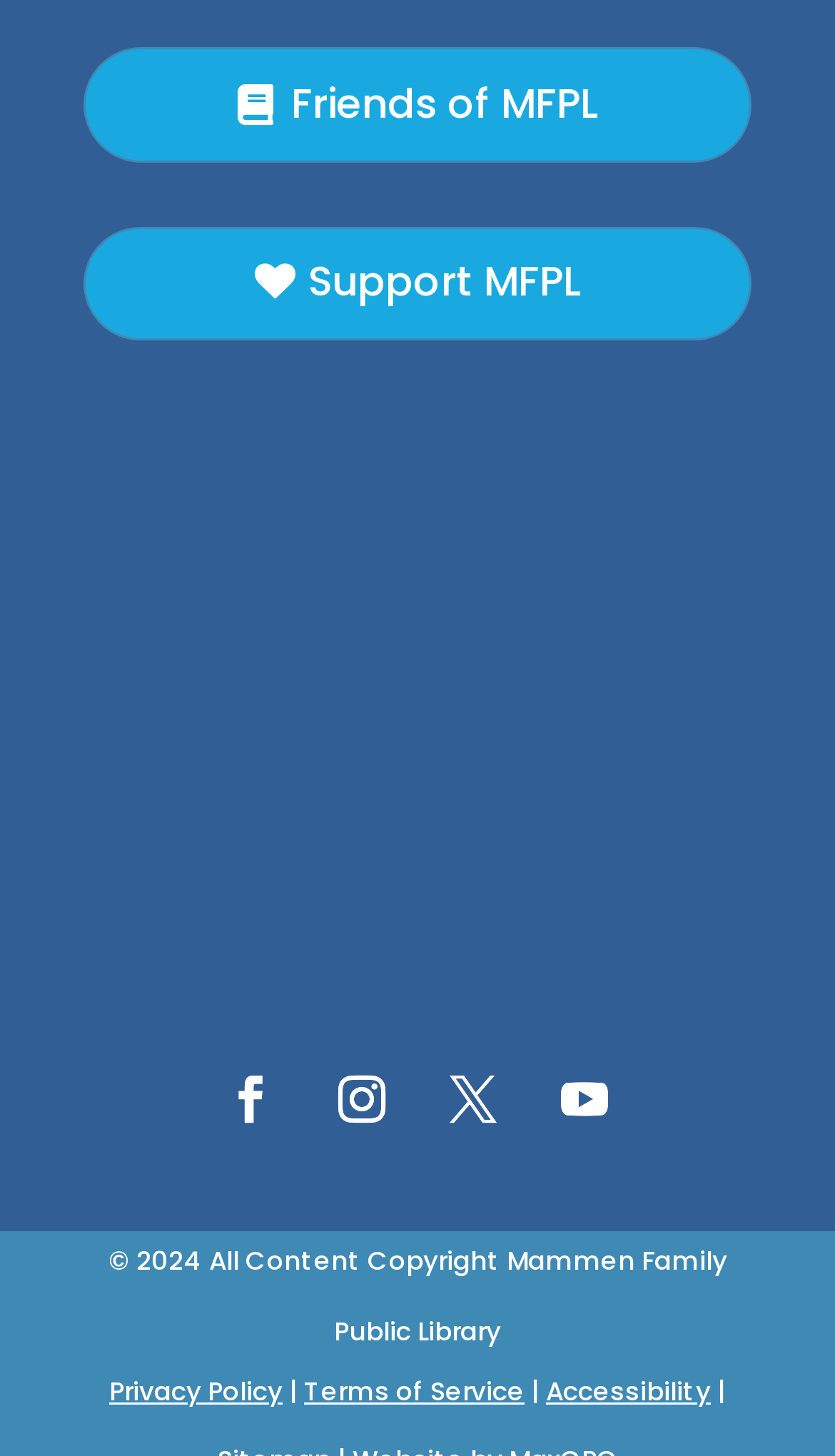What are the three links at the bottom of the page?
Answer the question with a single word or phrase, referring to the image.

Privacy Policy, Terms of Service, Accessibility